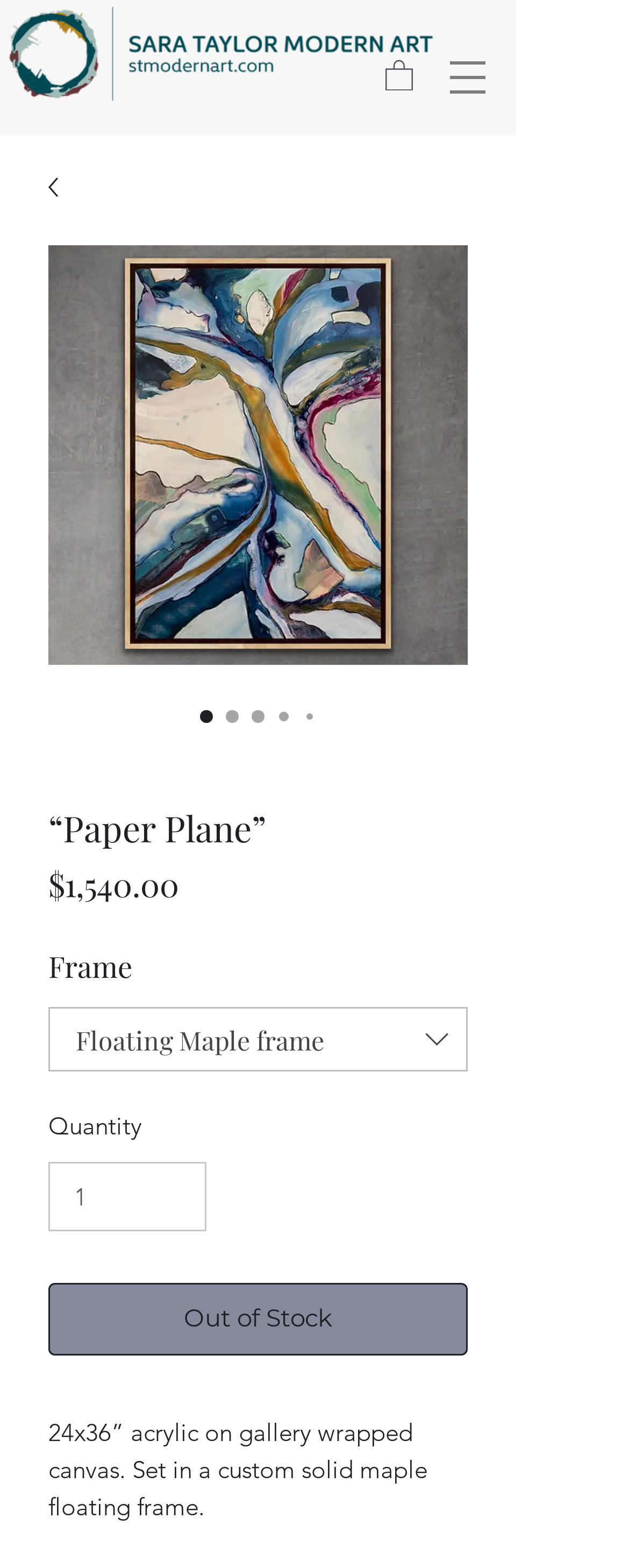Summarize the webpage with intricate details.

This webpage appears to be an art piece description page. At the top left corner, there is a logo image, accompanied by a navigation menu button to the right. Below the logo, there is a smaller image, which is a link, and to its right, there is another link with no image.

The main content of the page is focused on the art piece "Paper Plane" by Sara Taylor Artist. The title "Paper Plane" is displayed prominently, along with a large image of the artwork. Below the title, there are five radio buttons, likely used for selecting different options or variations of the art piece.

To the right of the radio buttons, there is a section displaying the price of the art piece, "$1,540.00", along with a label "Price". Below the price, there is a section for selecting a frame, with a combobox and a dropdown menu. An image of a frame is displayed to the right of the combobox.

Further down, there is a section for selecting the quantity of the art piece, with a spin button and a label "Quantity". Below this, there is a disabled "Out of Stock" button.

At the bottom of the page, there is a detailed description of the art piece, "24x36” acrylic on gallery wrapped canvas. Set in a custom solid maple floating frame."